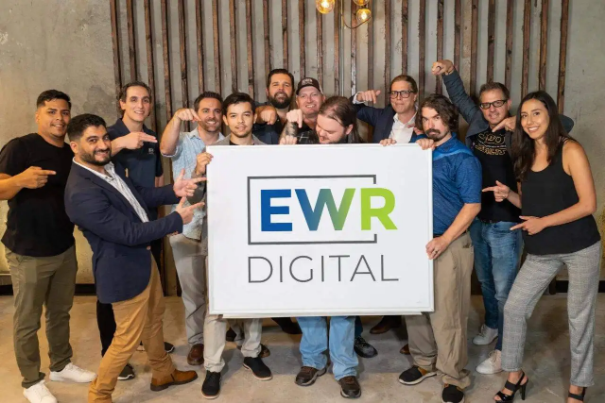What is the team posing with?
Look at the screenshot and respond with a single word or phrase.

A large sign